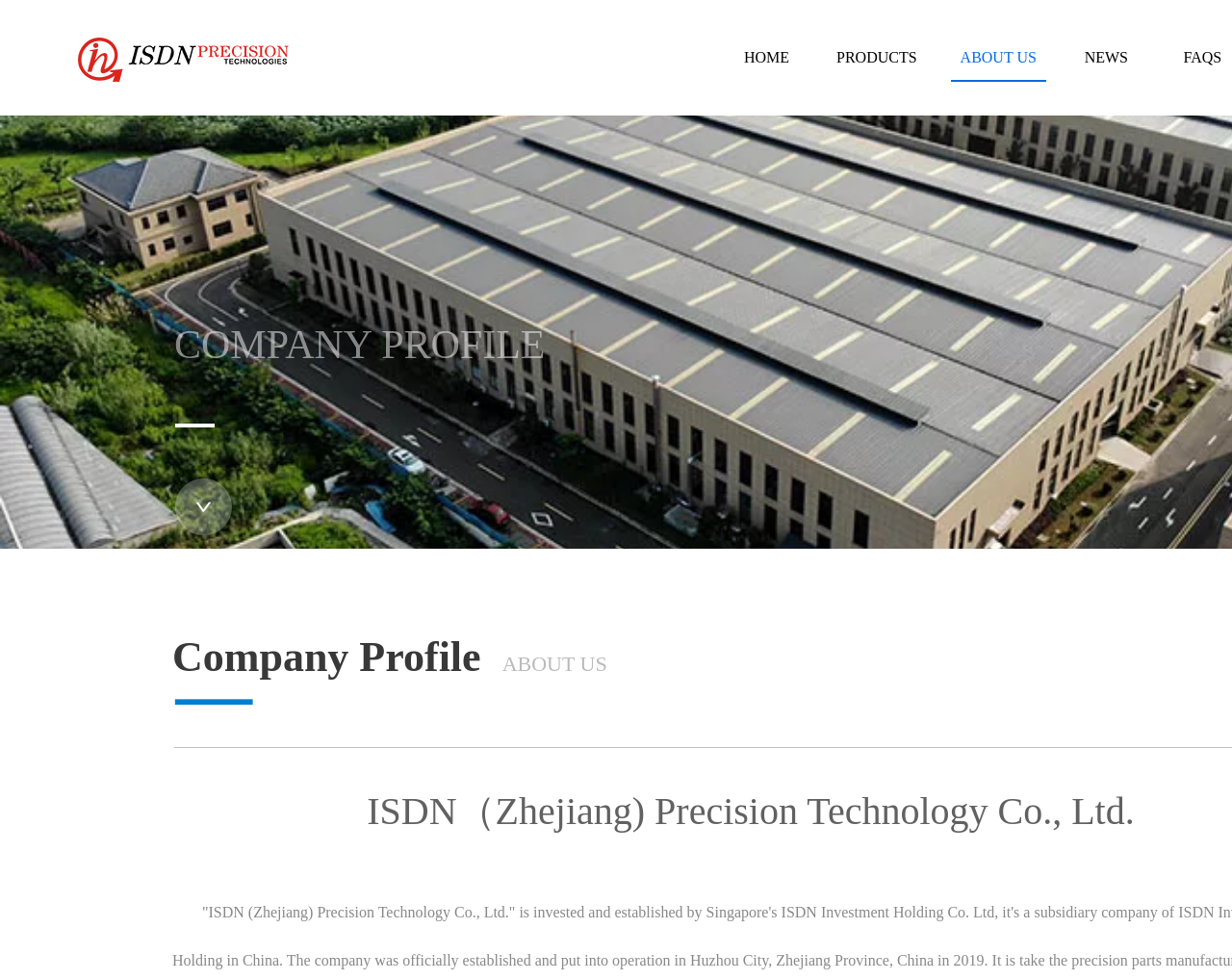Create an in-depth description of the webpage, covering main sections.

The webpage is about ISDN (Zhejiang) Precision Technology Co., Ltd. At the top, there is a navigation menu with five links: HOME, PRODUCTS, ABOUT US, NEWS, and FAQS, aligned horizontally and evenly spaced. 

Below the navigation menu, there is a section with a title "COMPANY PROFILE" on the left side. Underneath this title, there is a paragraph with the heading "Company Profile" followed by a brief description. 

Further down, there is another section with a title "ABOUT US" on the left side, which is likely a subheading related to the company profile. 

At the bottom of the page, there is a footer section with the company name "ISDN（Zhejiang) Precision Technology Co., Ltd." centered horizontally.